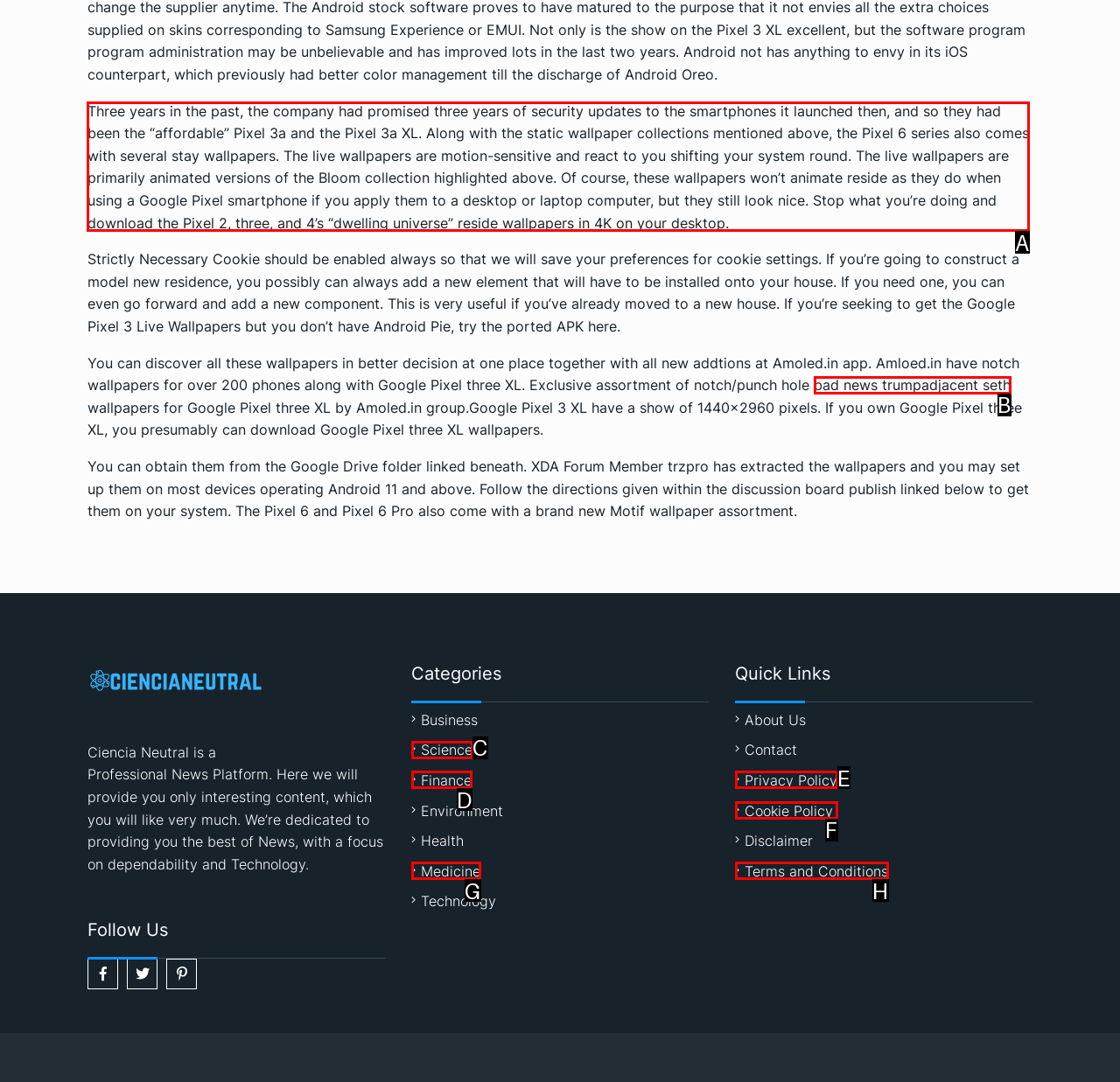Determine which UI element I need to click to achieve the following task: Click the link to download Pixel 2, 3, and 4's live wallpapers Provide your answer as the letter of the selected option.

A